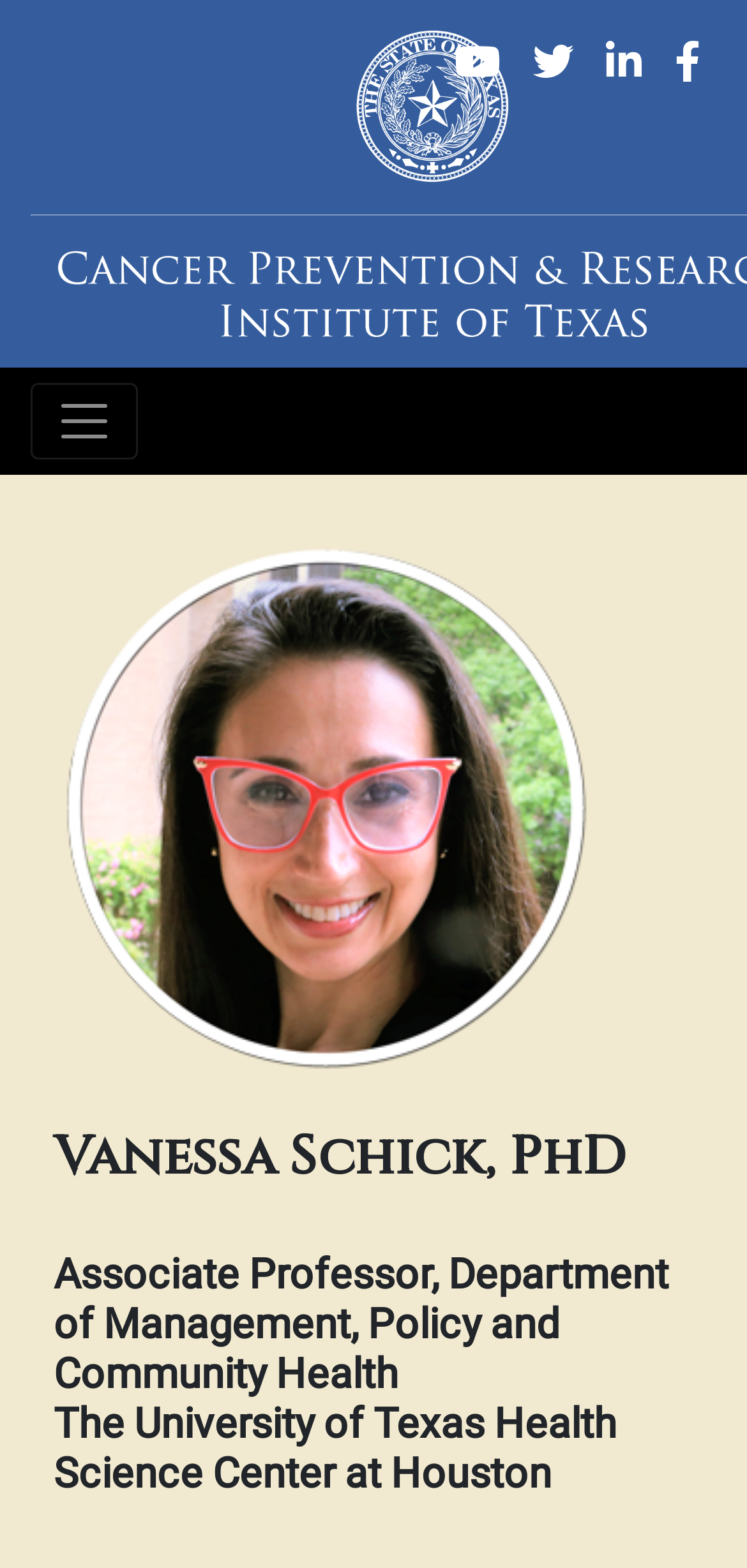Answer briefly with one word or phrase:
How many social media links are available?

4